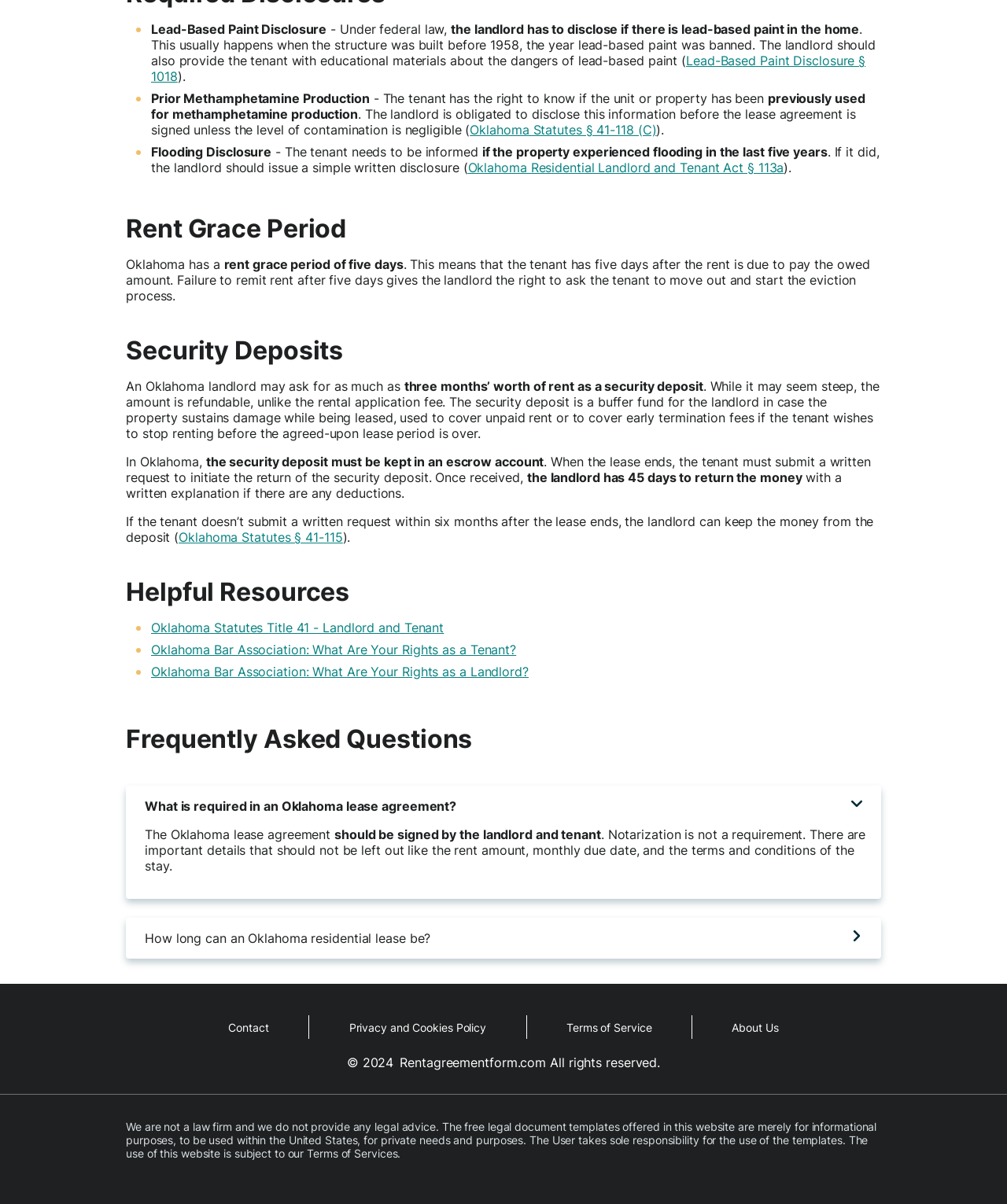Please identify the coordinates of the bounding box that should be clicked to fulfill this instruction: "Click on 'Contact'".

[0.188, 0.843, 0.306, 0.863]